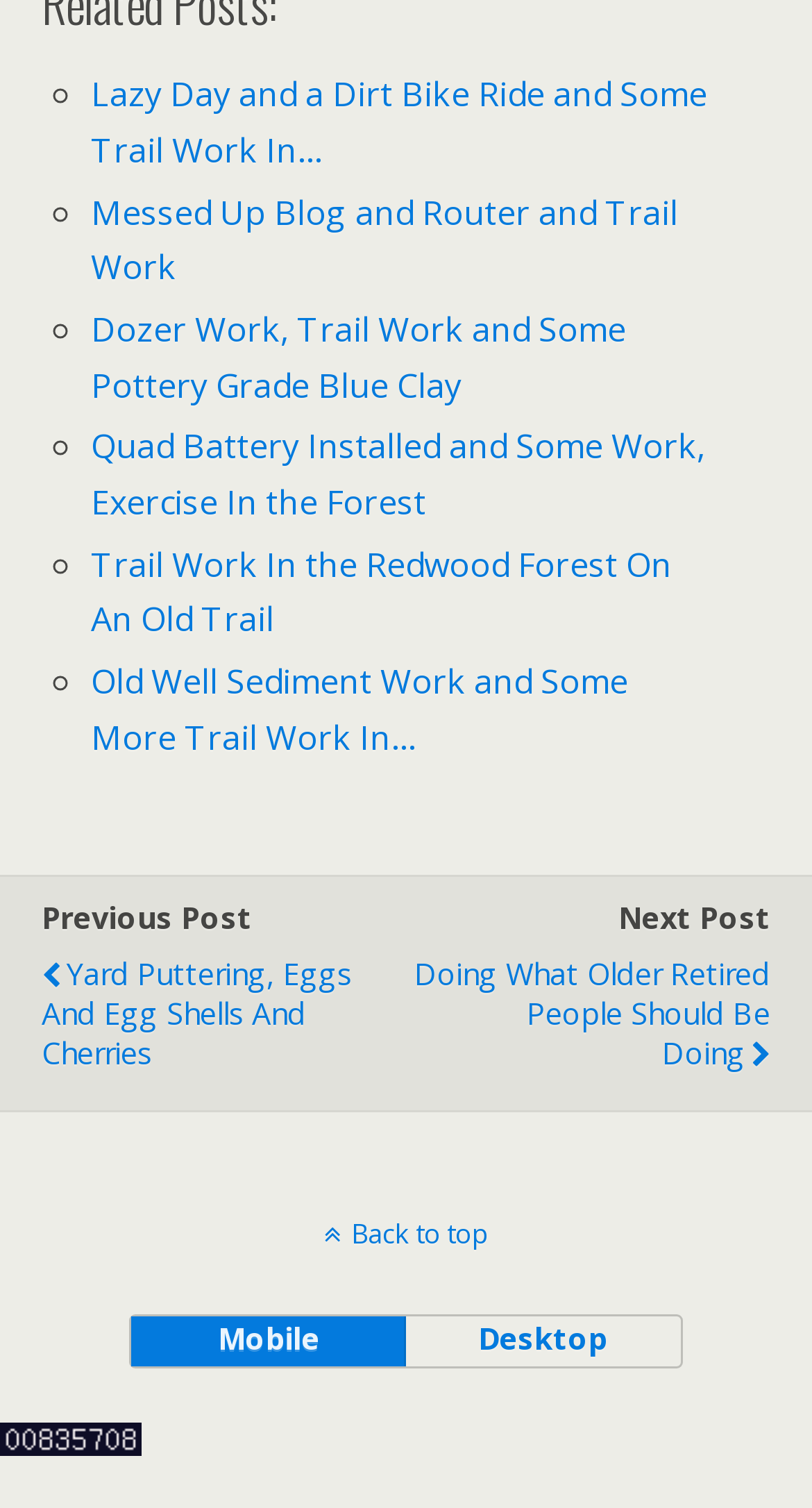From the webpage screenshot, predict the bounding box coordinates (top-left x, top-left y, bottom-right x, bottom-right y) for the UI element described here: mobile

[0.163, 0.872, 0.5, 0.906]